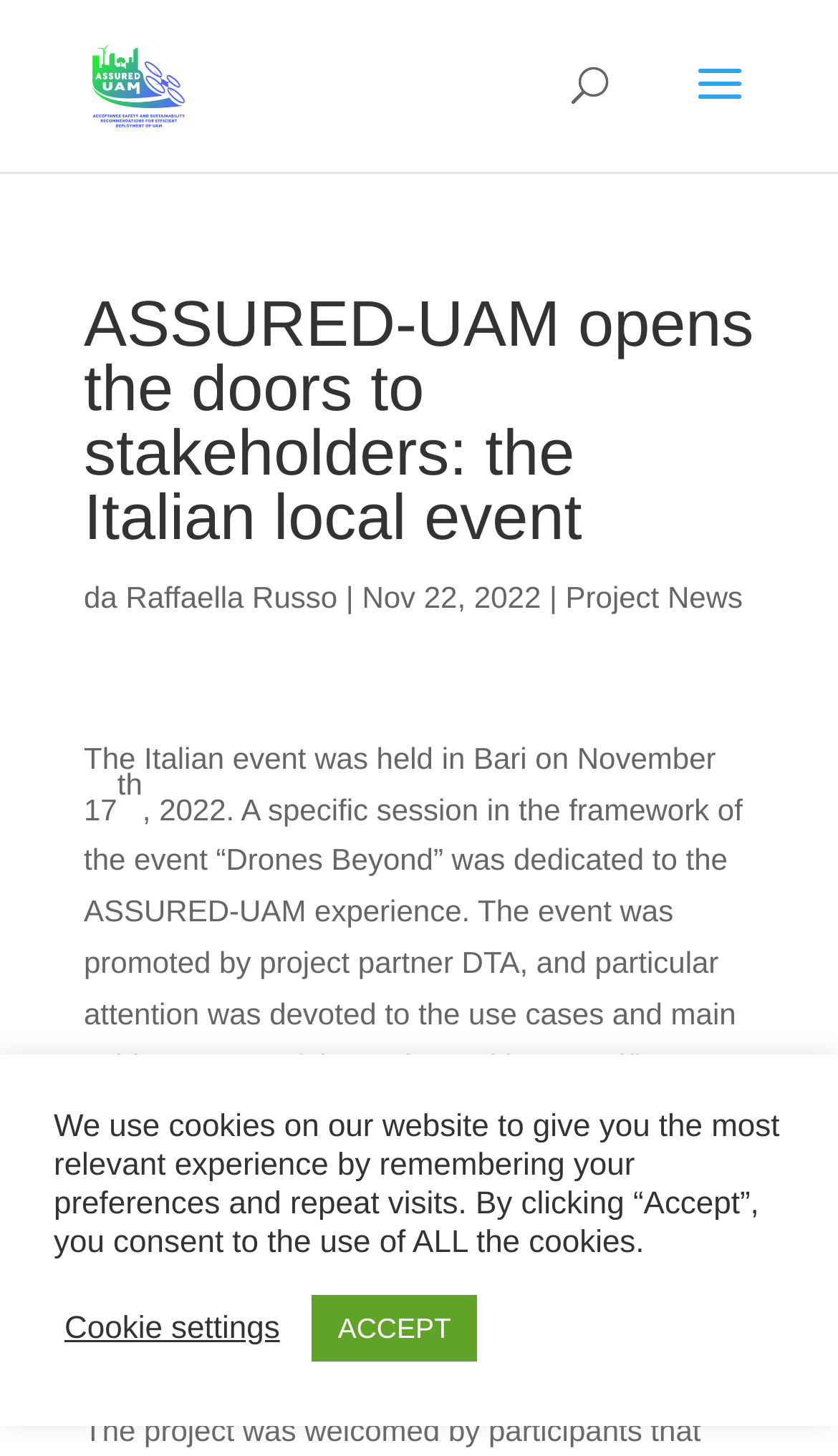Answer the question below in one word or phrase:
Who promoted the event?

Project partner DTA